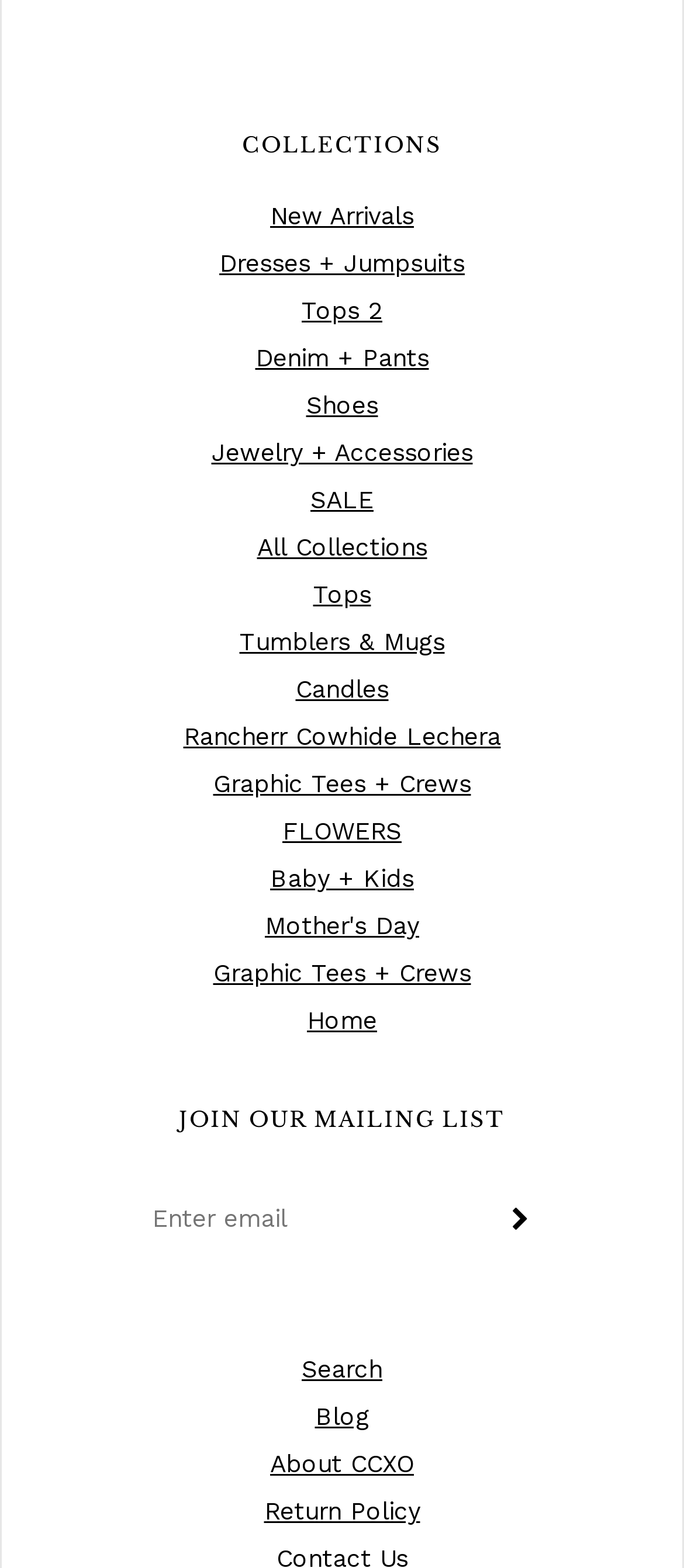Give a one-word or short-phrase answer to the following question: 
What is the purpose of the textbox?

Newsletter email